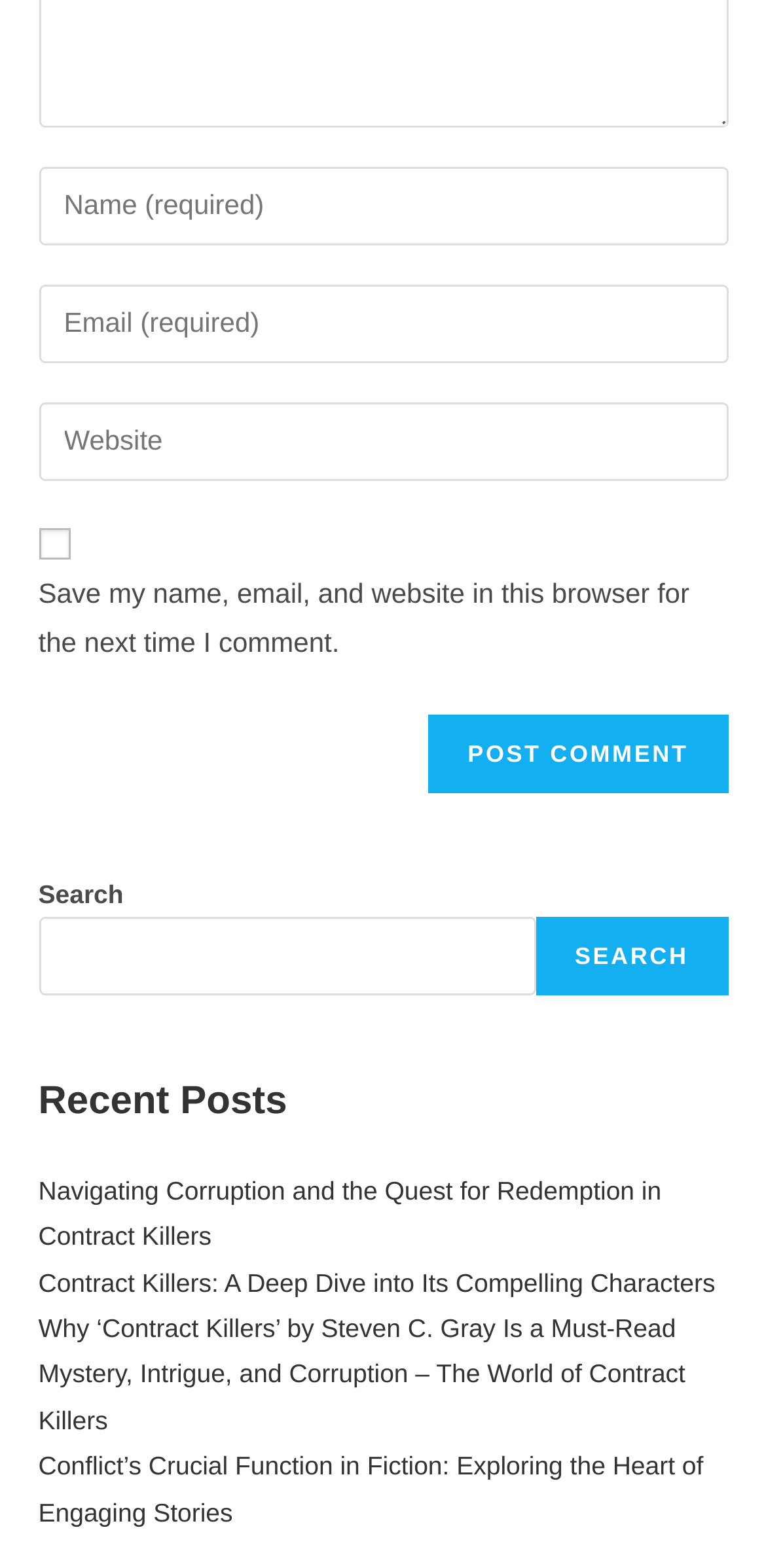What is the purpose of the search box?
Please provide a single word or phrase as your answer based on the image.

To search the website